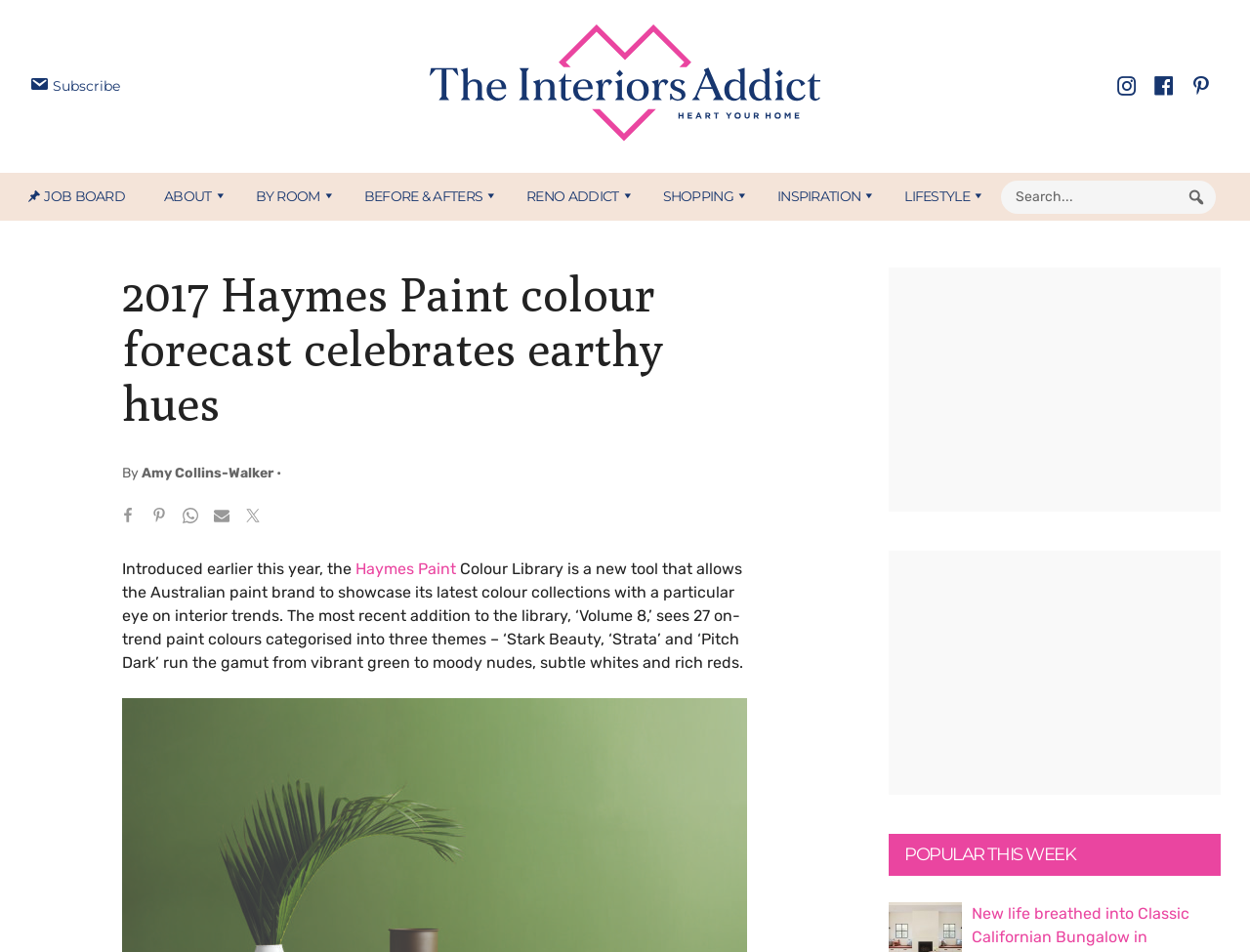Please find and report the bounding box coordinates of the element to click in order to perform the following action: "Share the article on Facebook". The coordinates should be expressed as four float numbers between 0 and 1, in the format [left, top, right, bottom].

[0.09, 0.528, 0.115, 0.561]